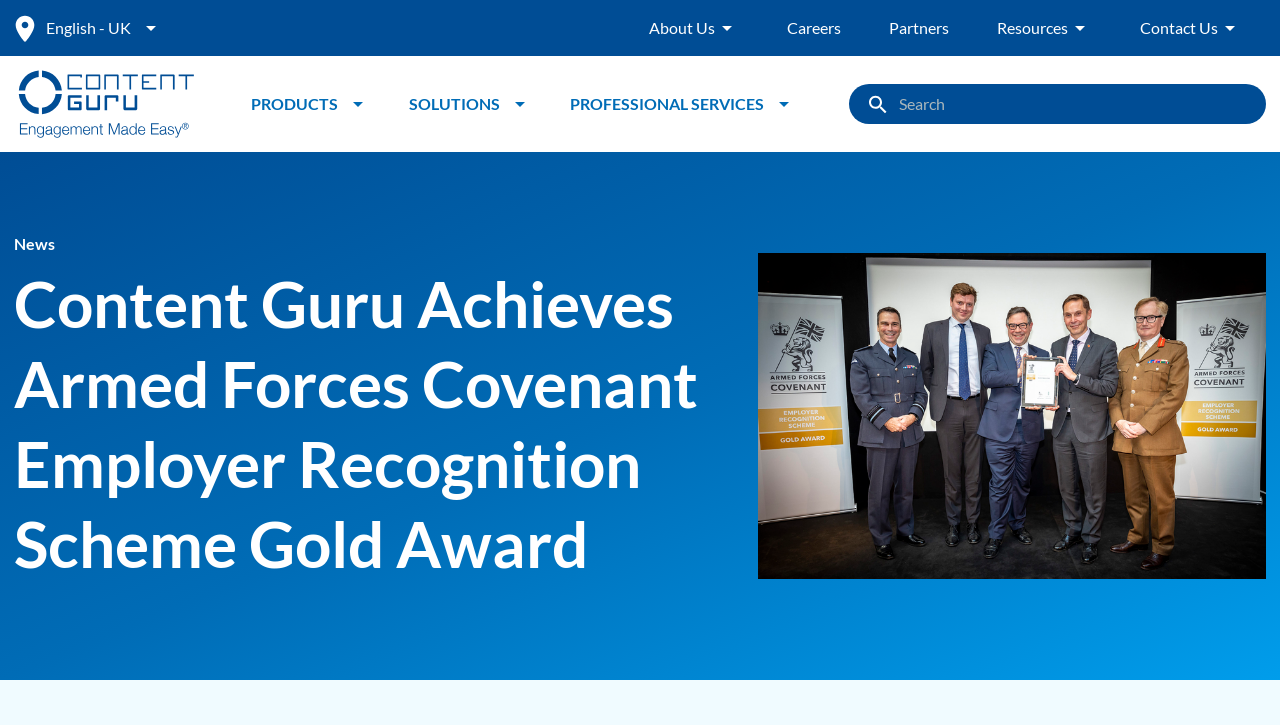Using the provided description: "Solutions", find the bounding box coordinates of the corresponding UI element. The output should be four float numbers between 0 and 1, in the format [left, top, right, bottom].

[0.319, 0.11, 0.415, 0.177]